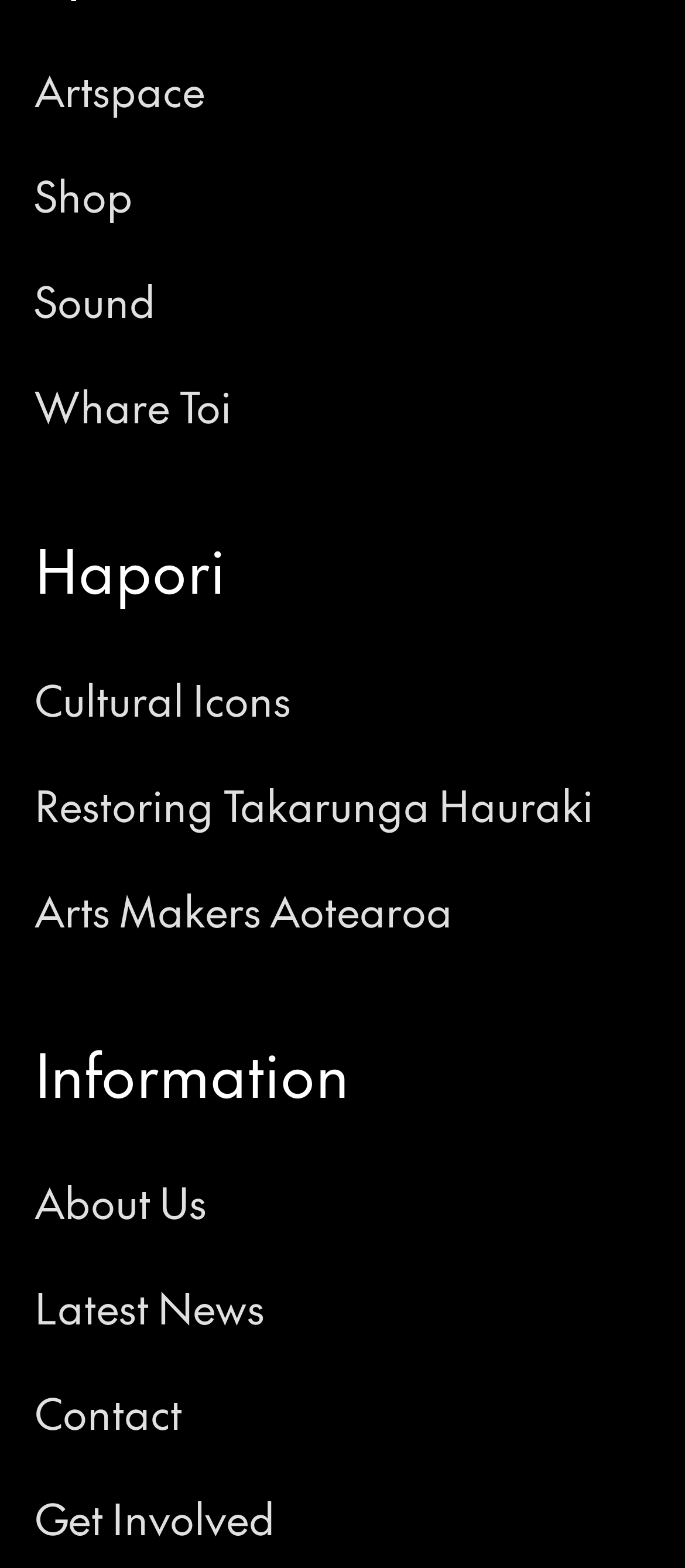Identify the bounding box coordinates for the element you need to click to achieve the following task: "Go to the previous post". The coordinates must be four float values ranging from 0 to 1, formatted as [left, top, right, bottom].

None